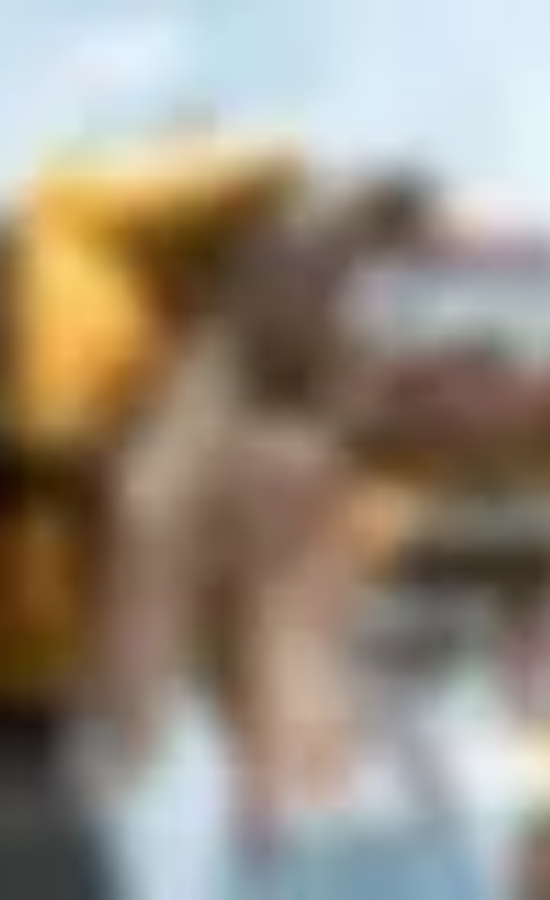Detail every significant feature and component of the image.

The image features a vibrant "Open Store" sign prominently displayed, suggesting an inviting atmosphere for customers. The sign likely promotes a commercial property, highlighting the establishment's readiness to welcome visitors. Accompanying the sign are hints of a lively commercial environment, potentially including people and activity, indicative of a bustling shopping area. This image aligns well with the theme of commercial property valuations, emphasizing the importance of proper branding and visibility for businesses. If you are considering selling or leasing commercial property, this representation underscores the insightful advice available for navigating such transactions confidently.